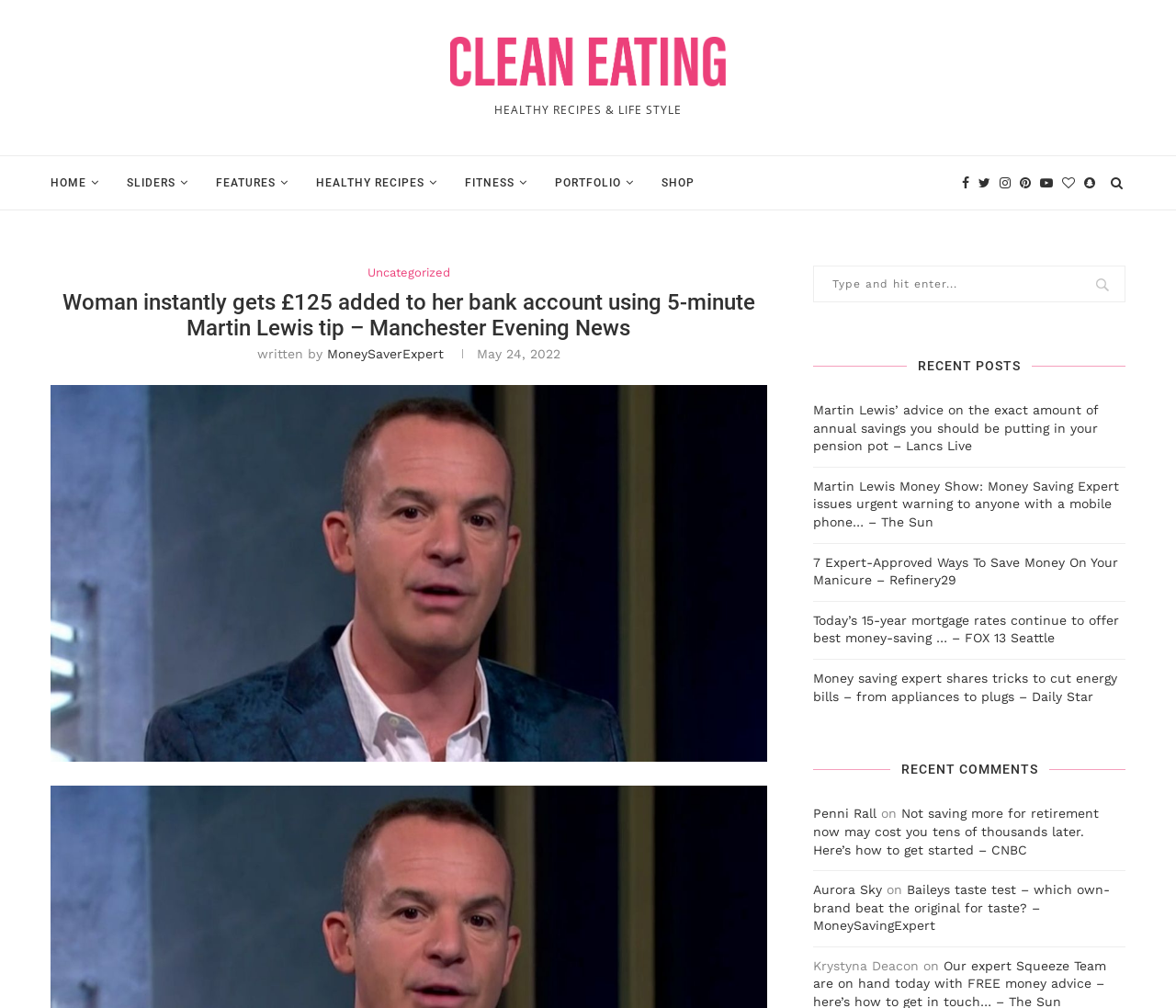What is the name of the website?
Based on the visual details in the image, please answer the question thoroughly.

I determined the answer by looking at the top-left corner of the webpage, where the logo and website name 'Money Saver Expert' are displayed.